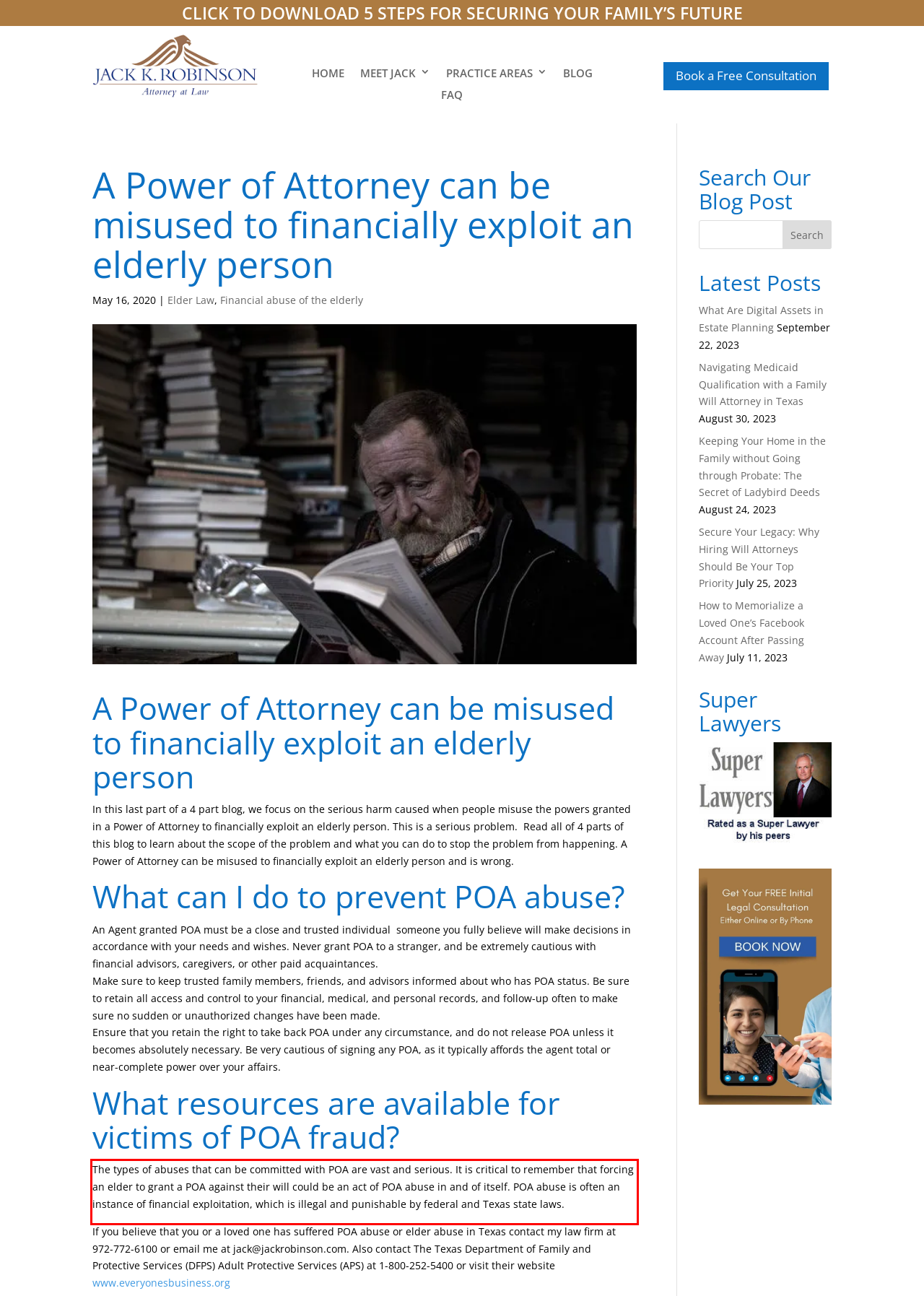You have a screenshot of a webpage, and there is a red bounding box around a UI element. Utilize OCR to extract the text within this red bounding box.

The types of abuses that can be committed with POA are vast and serious. It is critical to remember that forcing an elder to grant a POA against their will could be an act of POA abuse in and of itself. POA abuse is often an instance of financial exploitation, which is illegal and punishable by federal and Texas state laws.